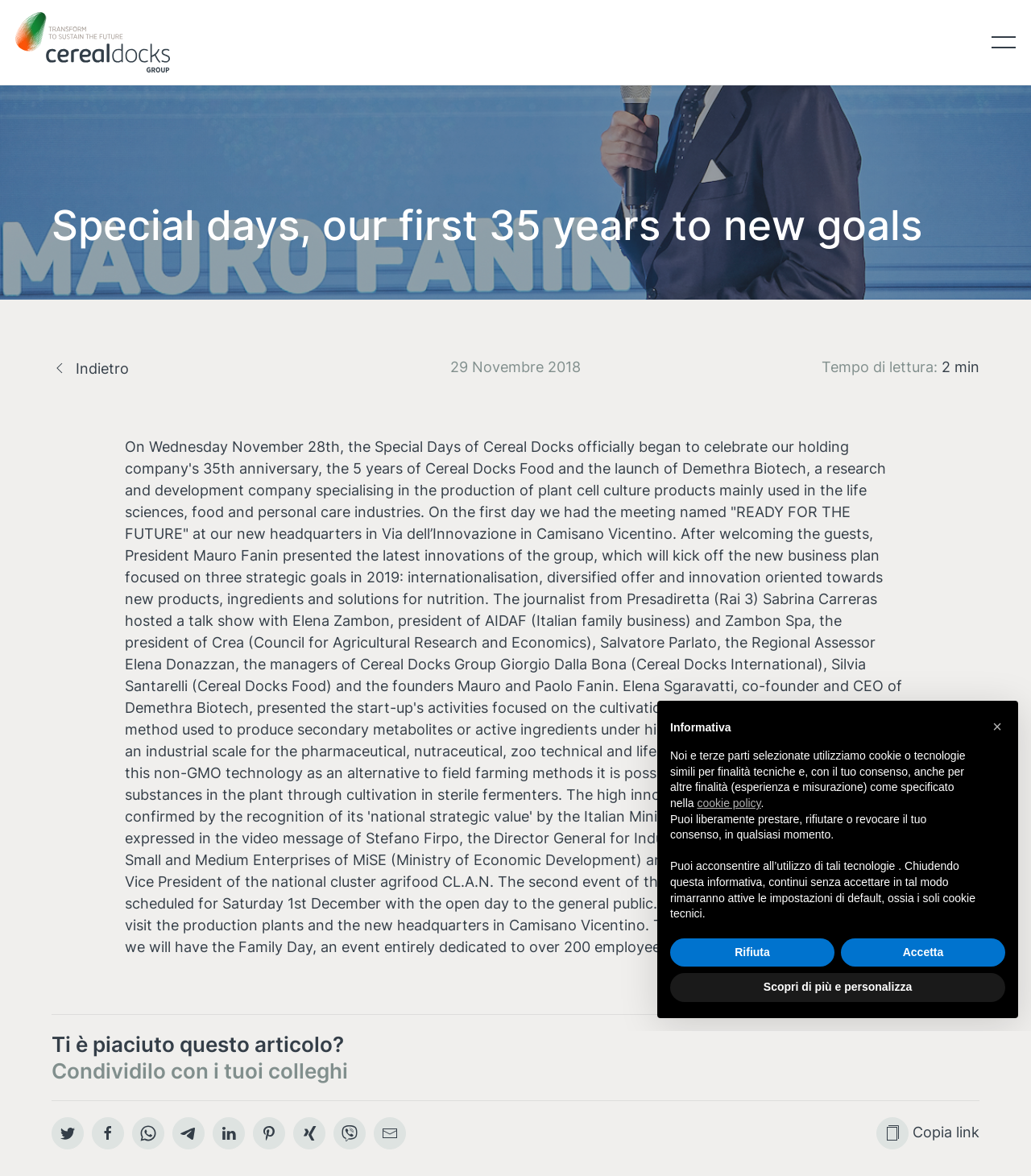Please analyze the image and give a detailed answer to the question:
What is the name of the company presented by Elena Sgaravatti?

I found this answer by reading the text content of the webpage, specifically the paragraph that mentions Elena Sgaravatti presenting the activities of a company, which is identified as Demethra Biotech.